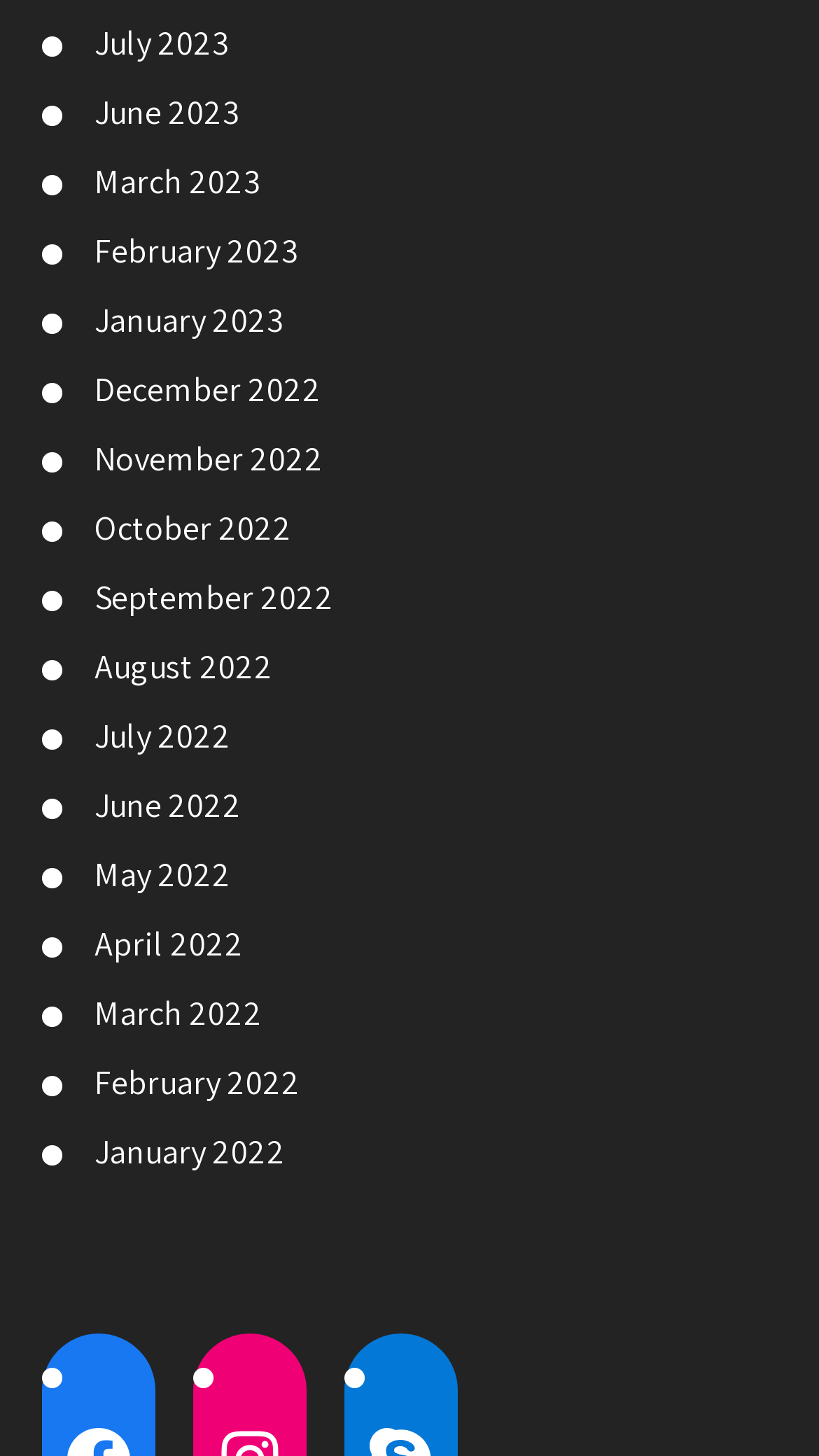Identify the bounding box coordinates of the region I need to click to complete this instruction: "browse March 2023".

[0.115, 0.11, 0.318, 0.14]